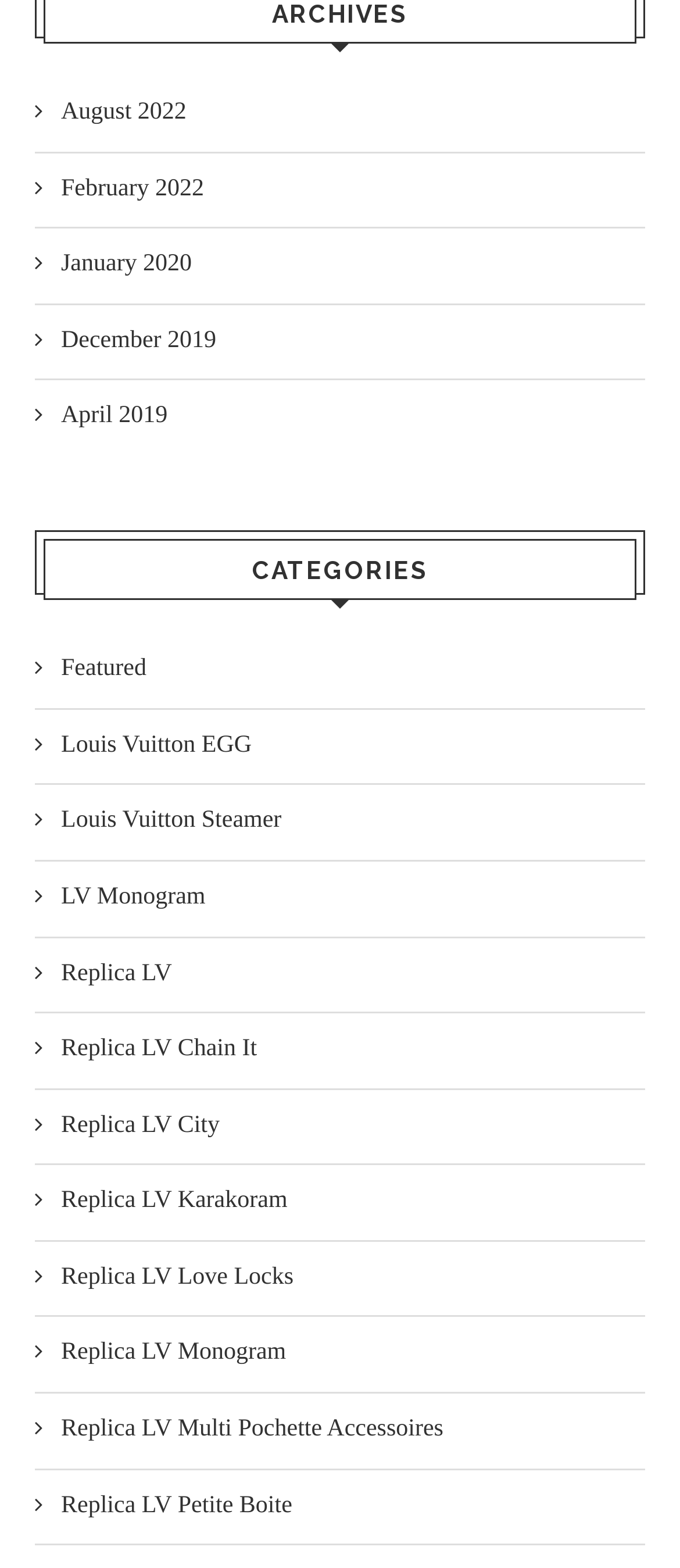How many categories are listed?
Give a detailed explanation using the information visible in the image.

I counted the number of links under the 'CATEGORIES' heading, and there are 11 links, each representing a category.